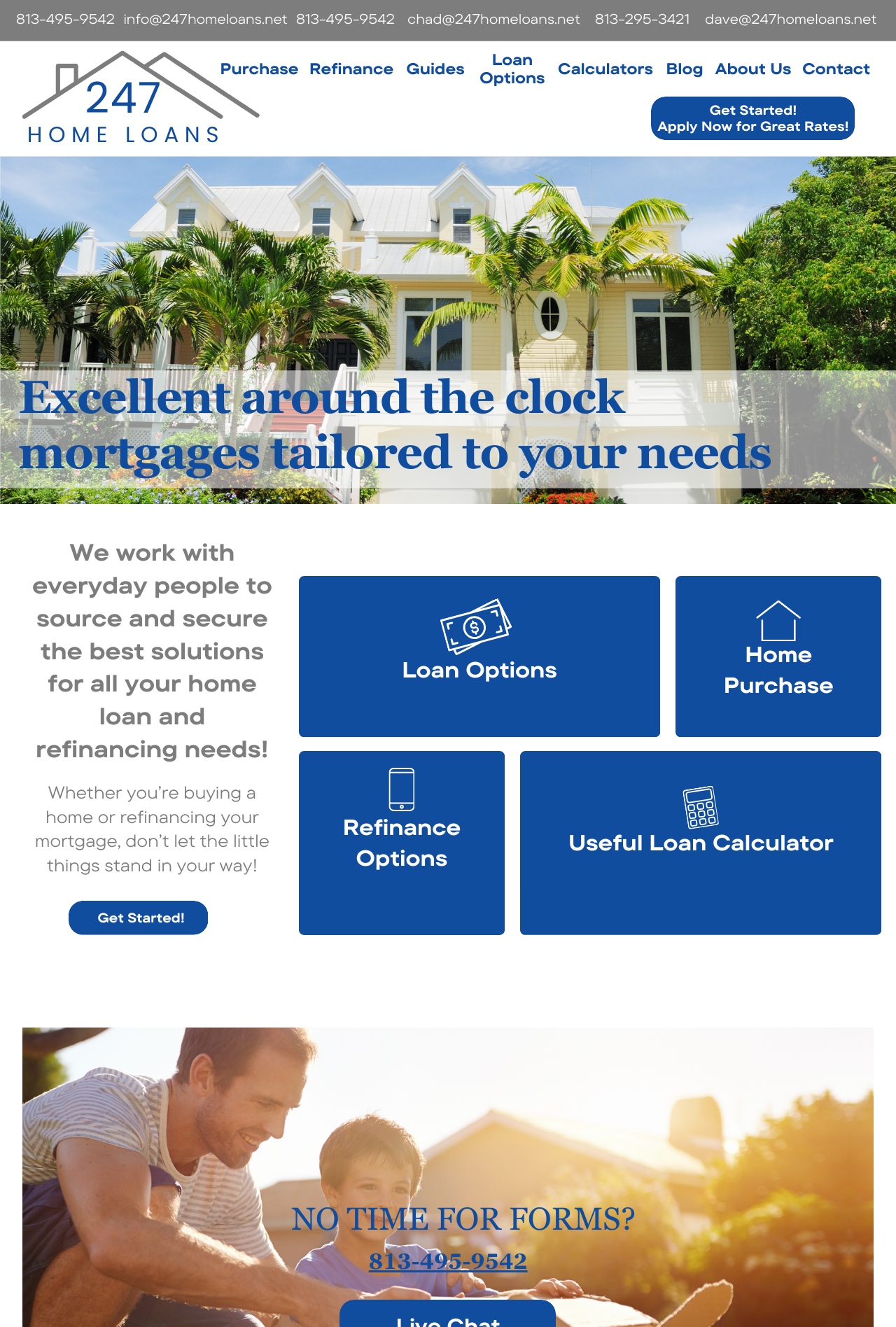Identify the bounding box of the HTML element described as: "Useful Loan Calculator".

[0.634, 0.623, 0.931, 0.643]